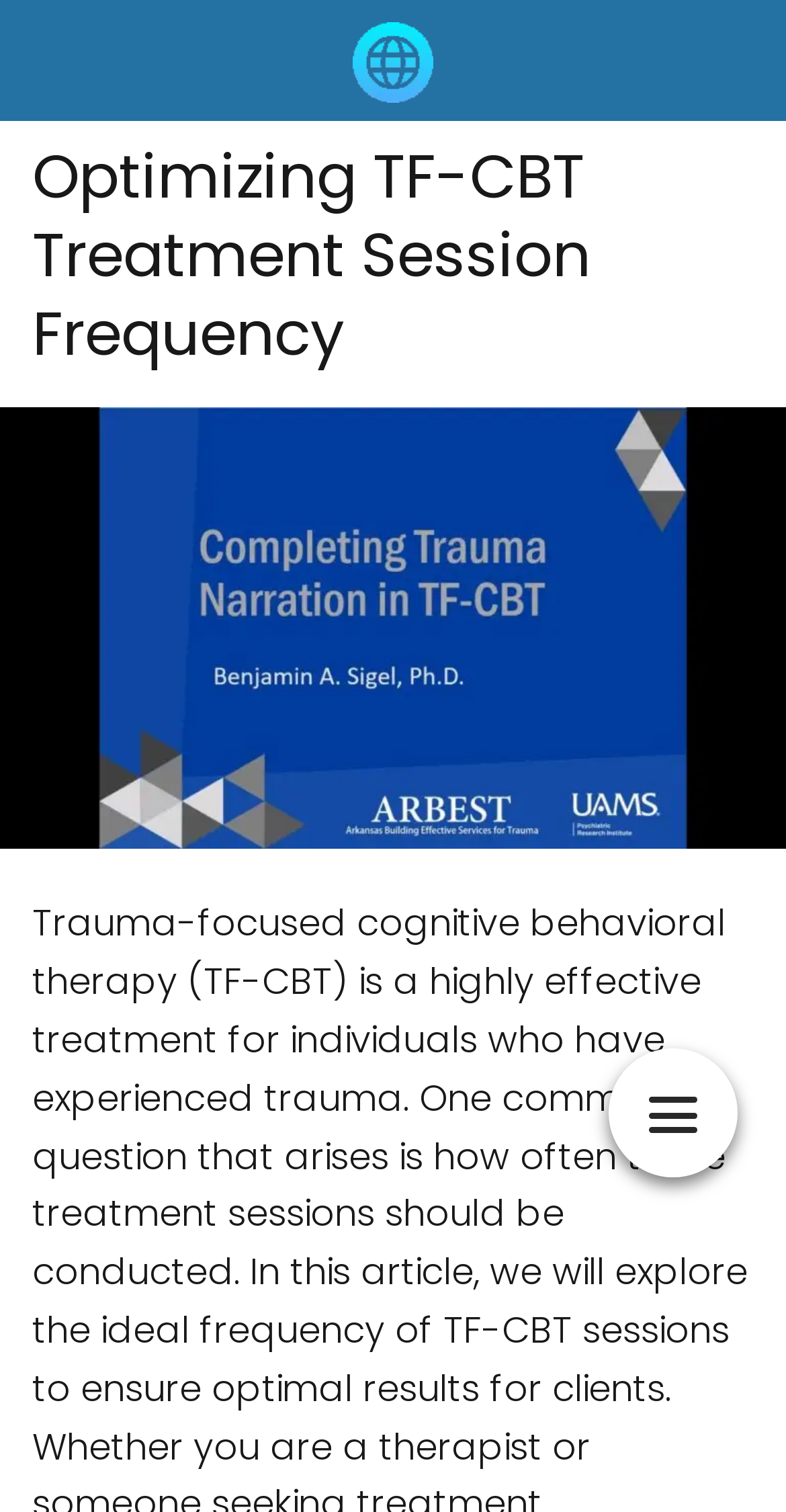Locate and provide the bounding box coordinates for the HTML element that matches this description: "alt="krescentmedia"".

[0.449, 0.024, 0.551, 0.055]